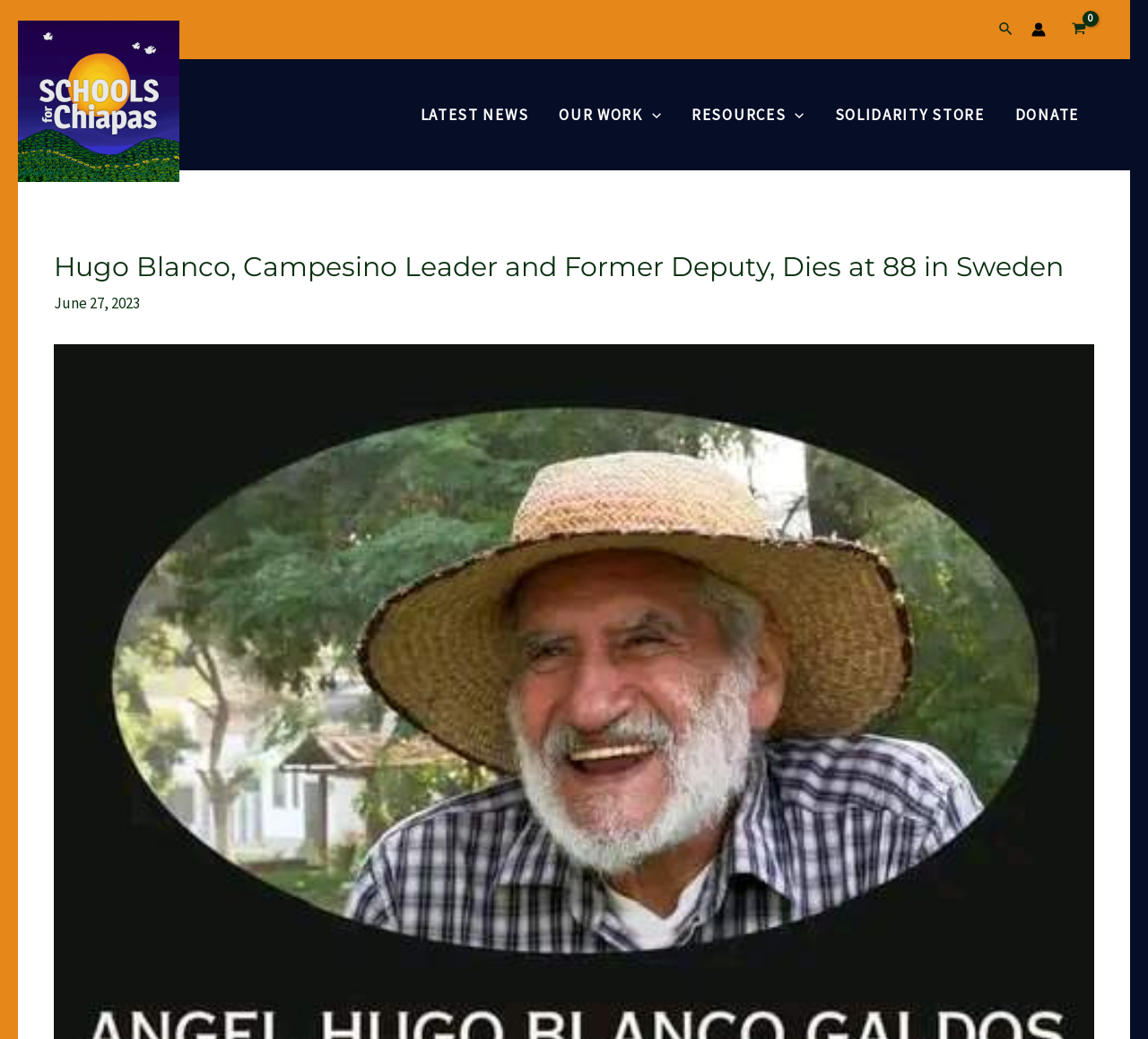Give an extensive and precise description of the webpage.

This webpage is a tribute to Hugo Blanco, a Peruvian political activist, ex-guerrilla, and longtime supporter of the Zapatista movement, who passed away on June 25th. 

At the top right corner, there are three icons: a search icon, an account icon, and a number "0" icon. Below these icons, there is a navigation menu with five options: "LATEST NEWS", "OUR WORK", "RESOURCES", "SOLIDARITY STORE", and "DONATE". 

The main content of the webpage is divided into two sections. The top section has a heading that reads "Hugo Blanco, Campesino Leader and Former Deputy, Dies at 88 in Sweden" and a subheading that indicates the date "June 27, 2023". 

The bottom section has a heading that asks if the user wants to receive a weekly blog digest in their inbox. Below this heading, there is a form with a text field to input an email address, a required asterisk symbol, and a "Close" button at the bottom right corner.